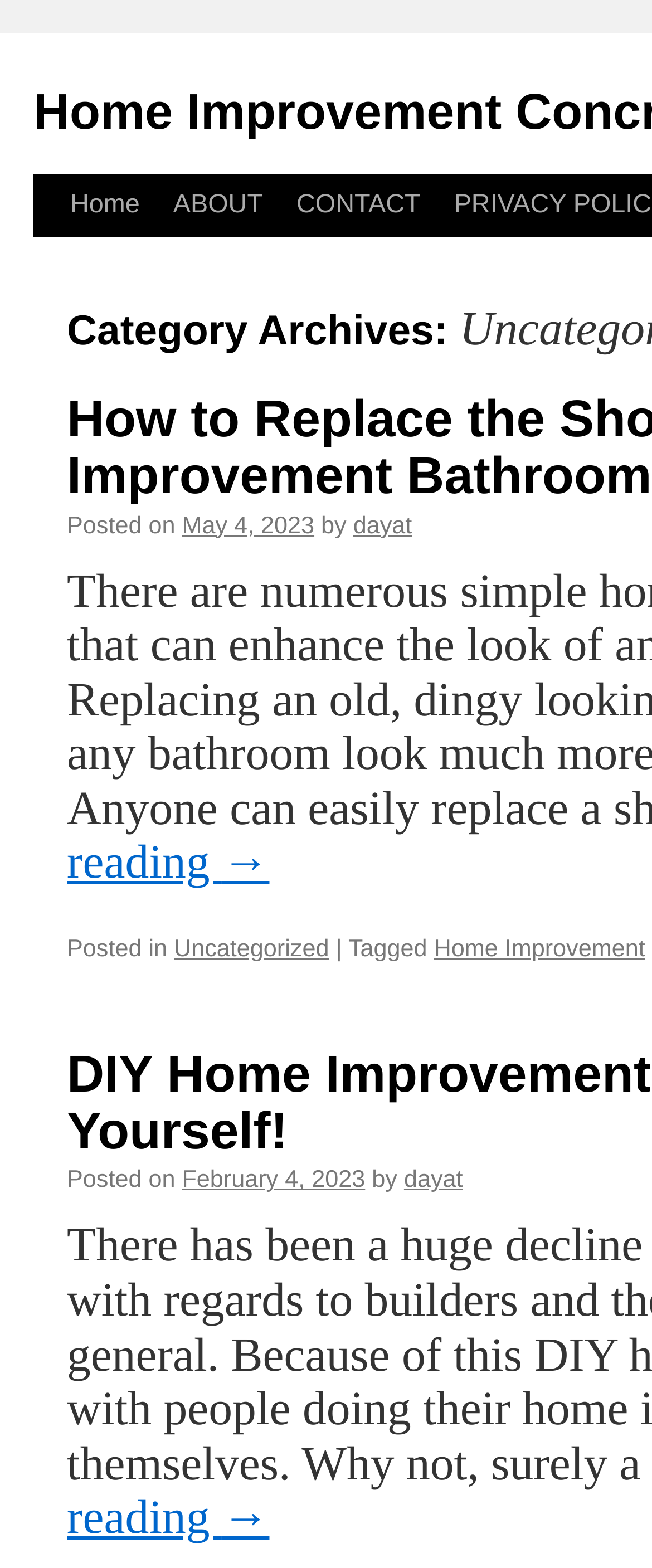Who is the author of the posts?
Use the information from the screenshot to give a comprehensive response to the question.

I found the author's name by looking at the links 'dayat' which are located next to the 'by' text in each post.